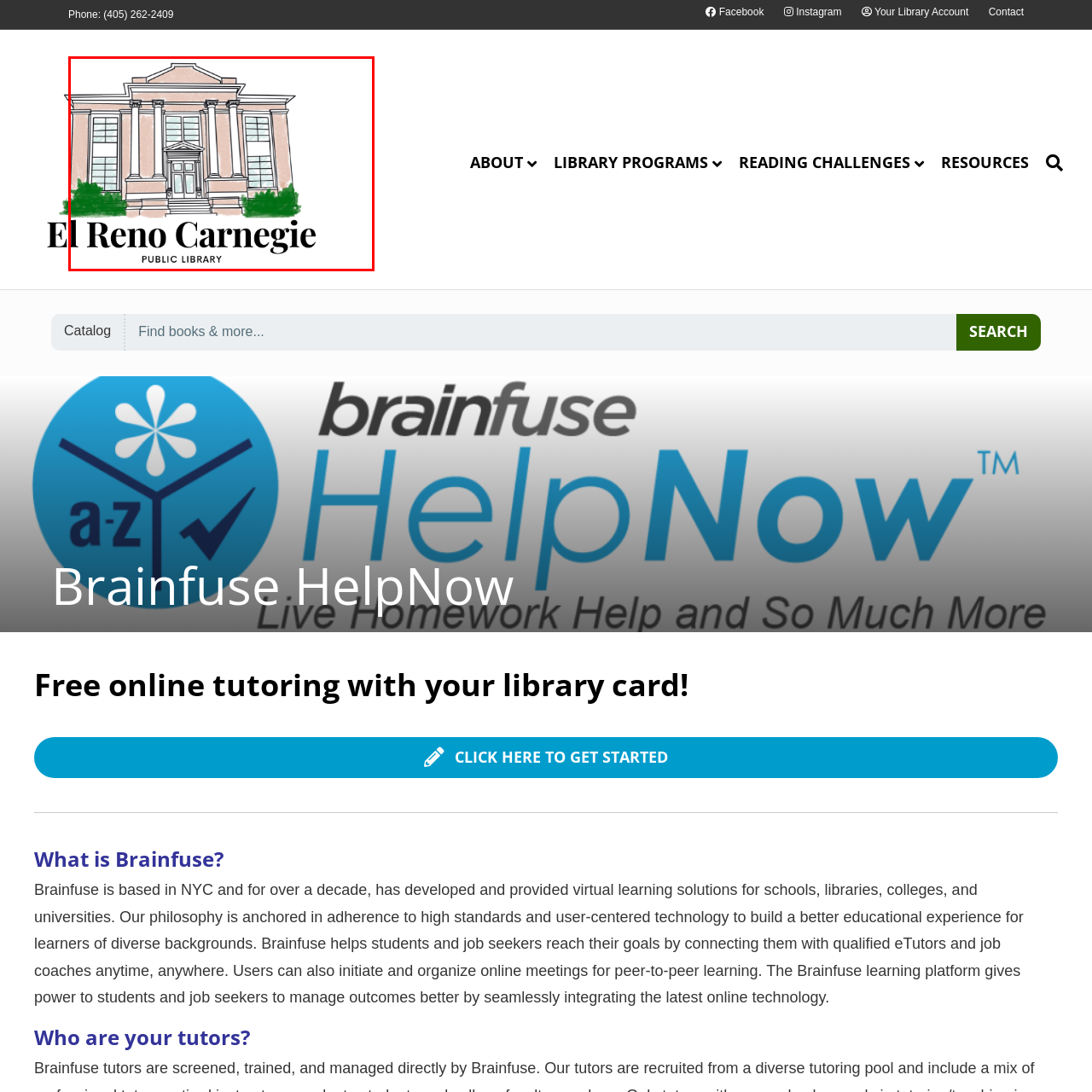Concentrate on the image inside the red frame and provide a detailed response to the subsequent question, utilizing the visual information from the image: 
What is written below 'El Reno Carnegie'?

The caption states that below the words 'El Reno Carnegie' is written 'PUBLIC LIBRARY' in a clean, modern font, which suggests that the library is open to the public and provides resources and services to the community.